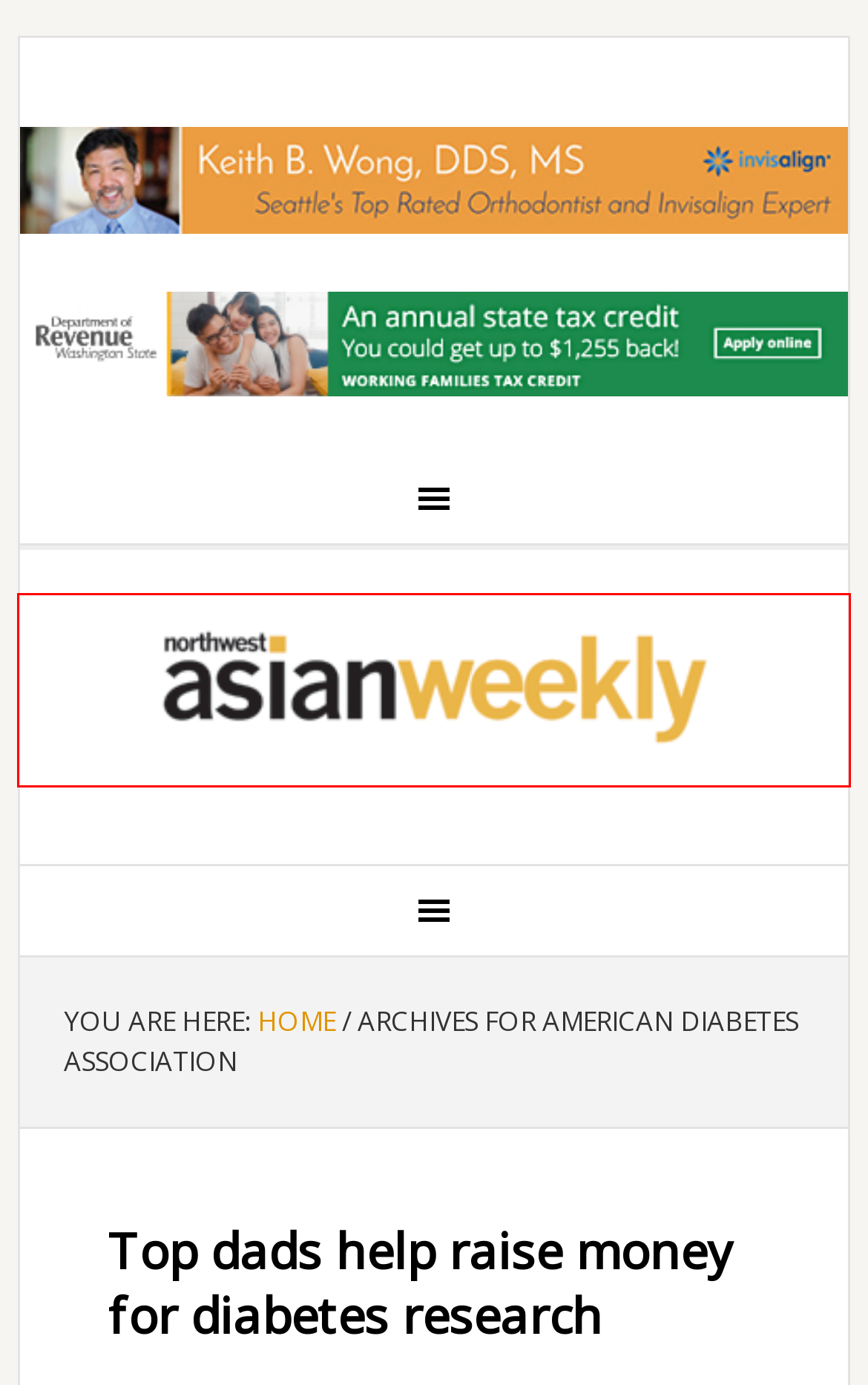Analyze the screenshot of a webpage featuring a red rectangle around an element. Pick the description that best fits the new webpage after interacting with the element inside the red bounding box. Here are the candidates:
A. vol 27 no 40 | September 27 – October 3
B. Northwest Asian Weekly
C. Disease Control
D. Vol 33 No 27 | June 28 – July 4
E. Top dads help raise money for diabetes research
F. Goodwill
G. Diabetes Expo
H. Asian American

B